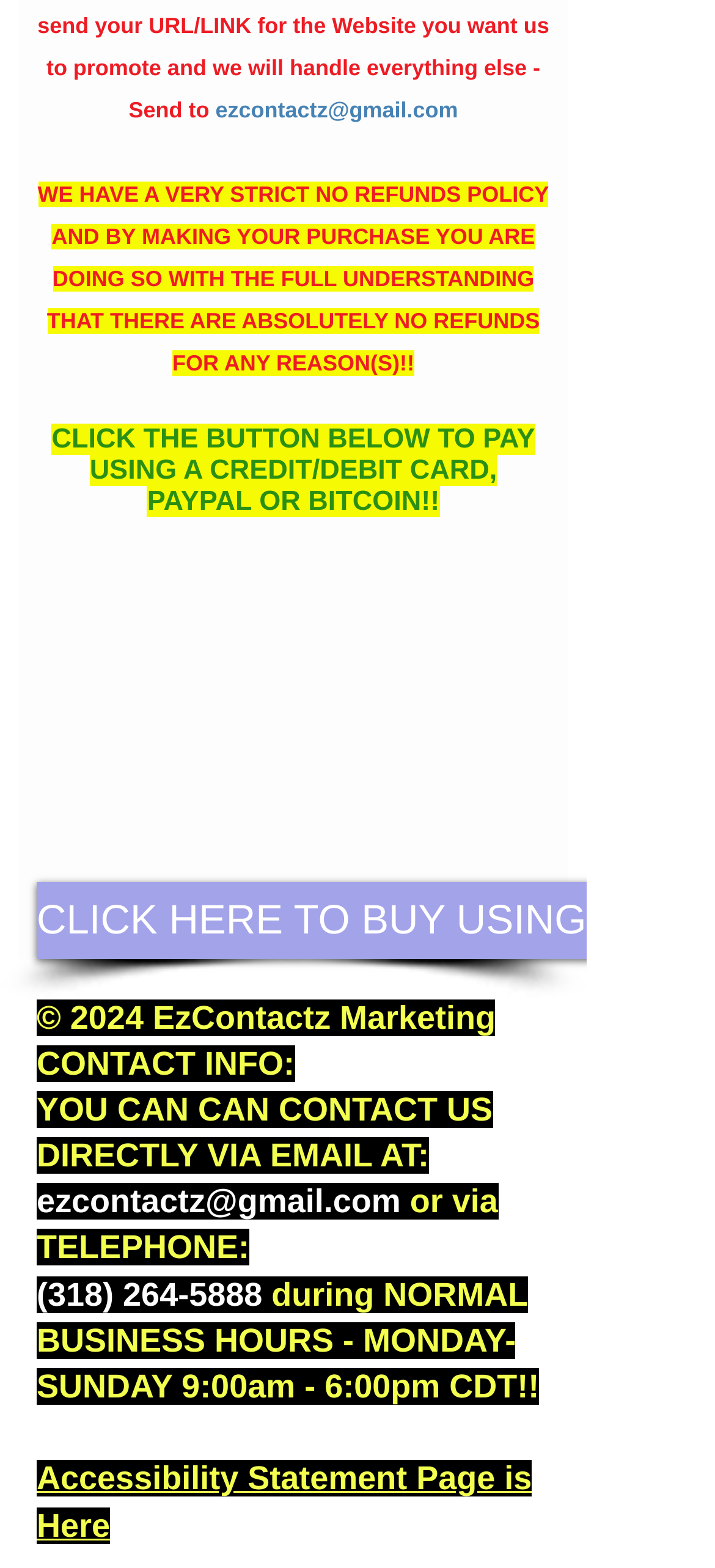What are the business hours for phone calls?
Please provide a single word or phrase as your answer based on the screenshot.

Monday-Sunday 9:00am - 6:00pm CDT